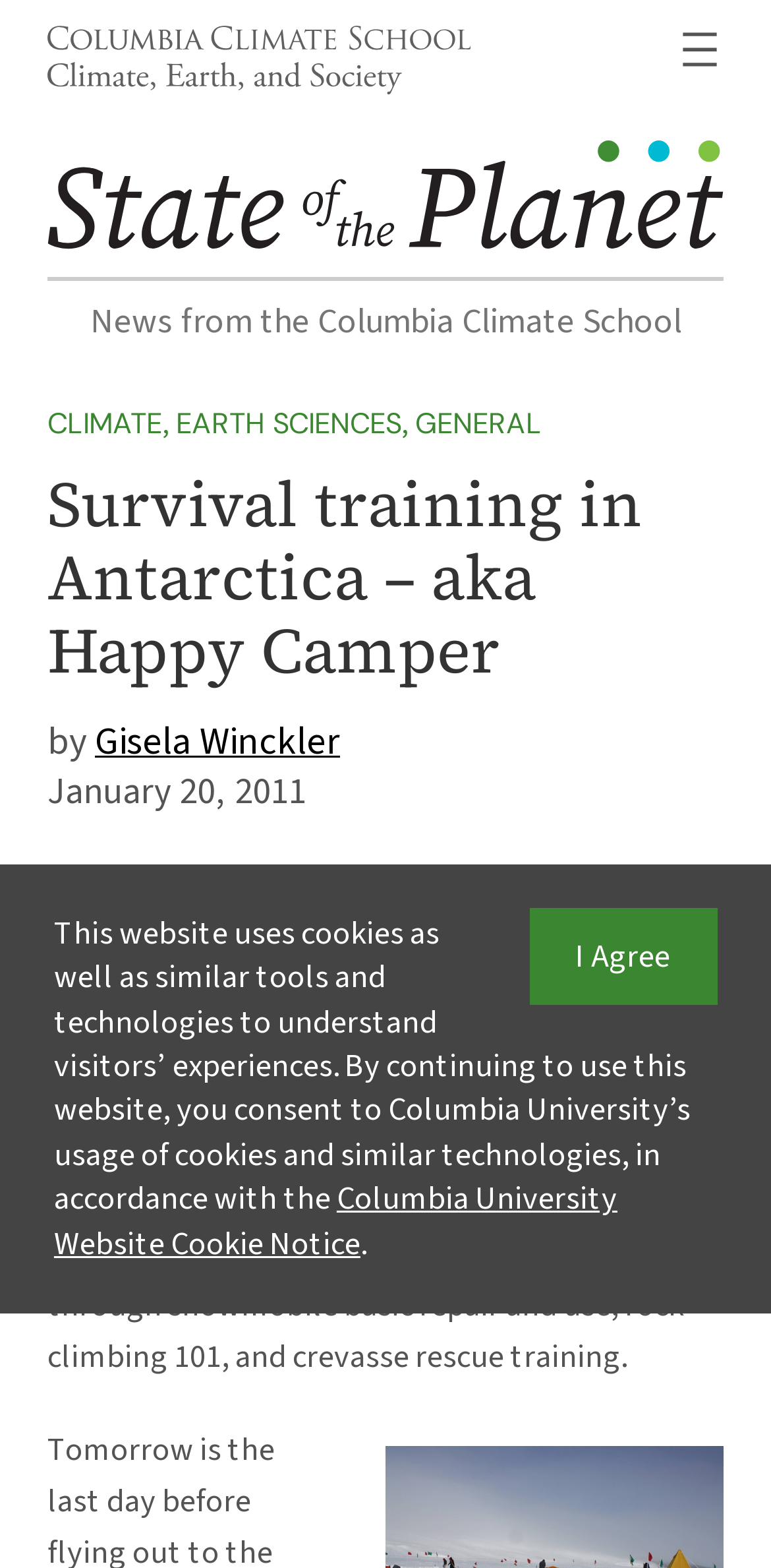Given the webpage screenshot, identify the bounding box of the UI element that matches this description: "BlockWallet price (BLANK)".

None